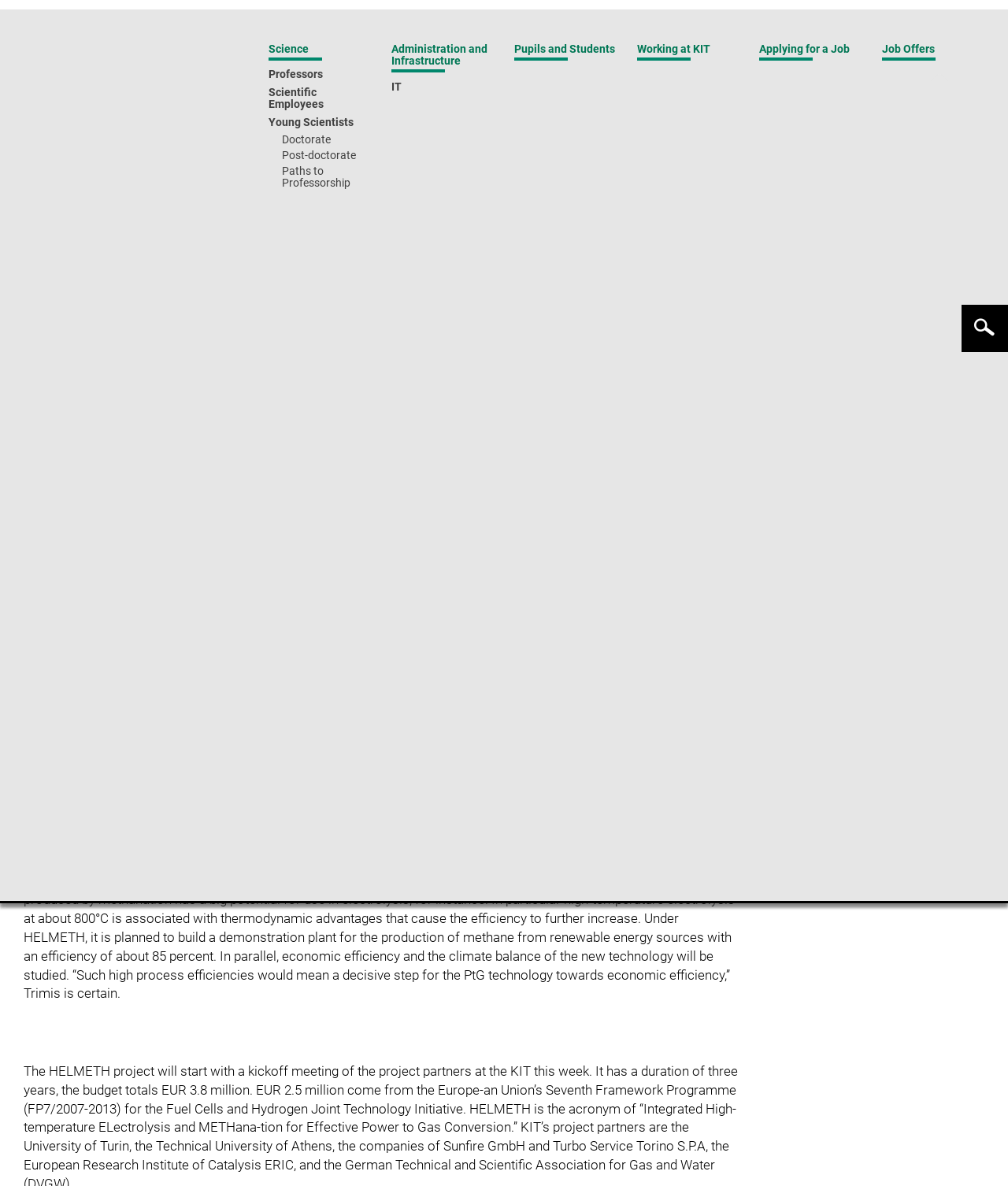Create a detailed narrative of the webpage’s visual and textual elements.

The webpage is about the Karlsruhe Institute of Technology (KIT) and its various aspects. At the top, there is a logo of KIT, which is an image, accompanied by a link to the KIT homepage. Below the logo, there are several links to navigate through the website, including "Home", "Plain Language", "Legals", "Privacy Policy", "Accessibility", "Sitemap", "Intranet", and "KIT". 

On the left side of the page, there is a menu with several categories, including "Profile", "Mission", "Excellence", "University of Excellence", "Clusters of Excellence", "Equal Opportunities and Diversity", "Sustainability", "Research University in the Helmholtz Association", "Data and Facts", and "Rankings". 

Below the menu, there are links to "Organization", "Management", "Bodies and Committees", "Supervisory Board", "Executive Board", "Heads of Divisions", "KIT Senate", "Convention", "Commissioners", "Staff Representation", and "Students Union". 

Further down, there are links to "Divisions", "Institutes", "KIT Departments", "HGF Programs", "KIT Centers", "Administration and Infrastructure", and "Project Management Agency Karlsruhe". 

On the right side of the page, there are links to "People", "Personalities", "History", "Media", "Press Releases", "Archive Press Releases", "News", "News 2024", "Highlight Topics", "Annual Report", "Publications", "Campus Life", "KIT for All", "Campus Tours", "Sponsoring Associations", and "Events". 

At the bottom of the page, there are links to "Locations", "Interactive Campus Map", and "Maps for Download". 

Additionally, there are several topic-based links, including "Energy", "Mobility", "Information", "Climate and Environment", "Materials", "Humans and Technology", "Elementary and Astroparticle Physics", and "Mathematics in Application". 

Lastly, there are links related to studies, including "Prior to Studies", "Degree Programs", "Application", "Advice and Help", "Living and Learning in Karlsruhe", and "International Students".